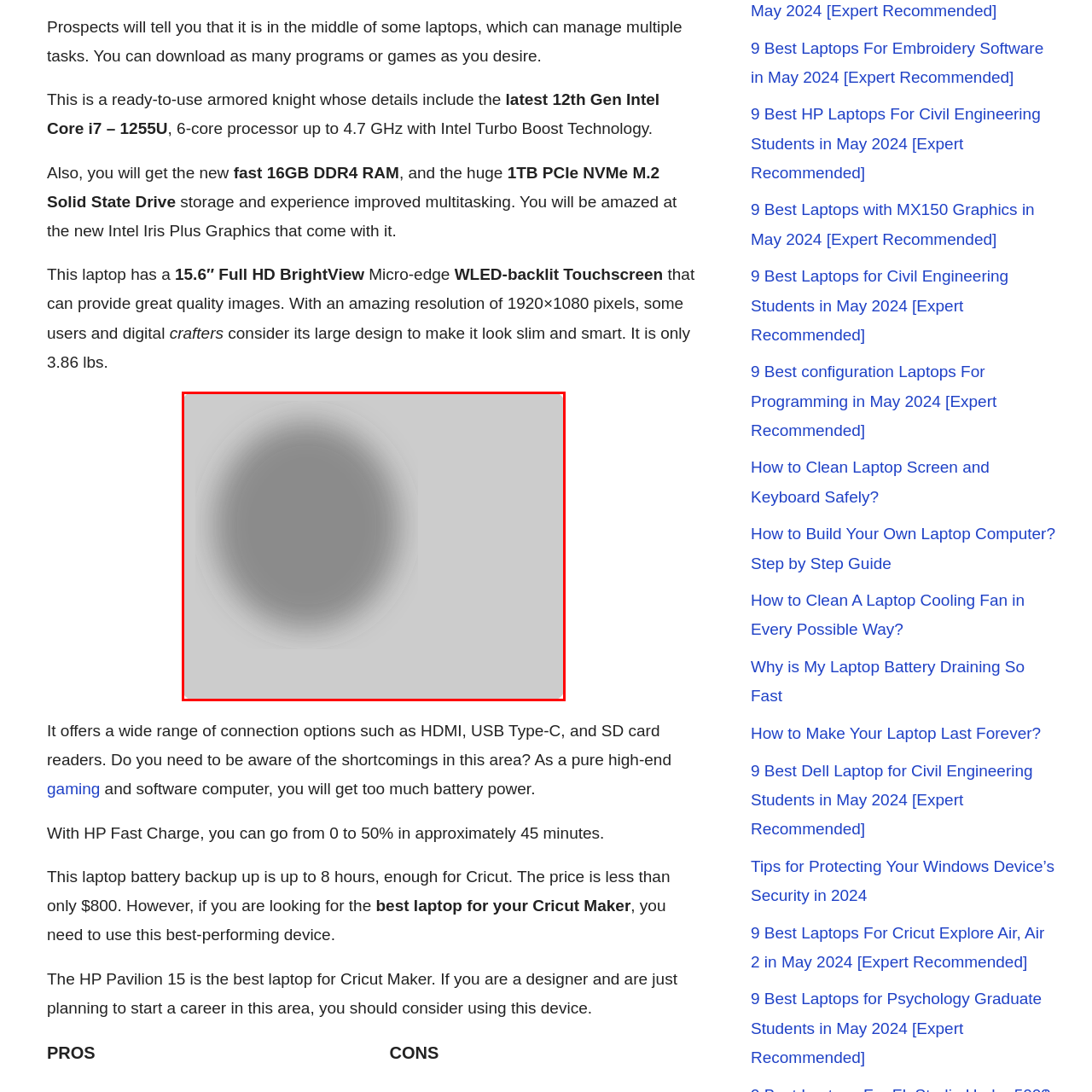What is the recommended price range for this laptop?
Analyze the image marked by the red bounding box and respond with an in-depth answer considering the visual clues.

The caption concludes by recommending the laptop for anyone looking for a reliable, high-performing laptop under $800, indicating the price range.